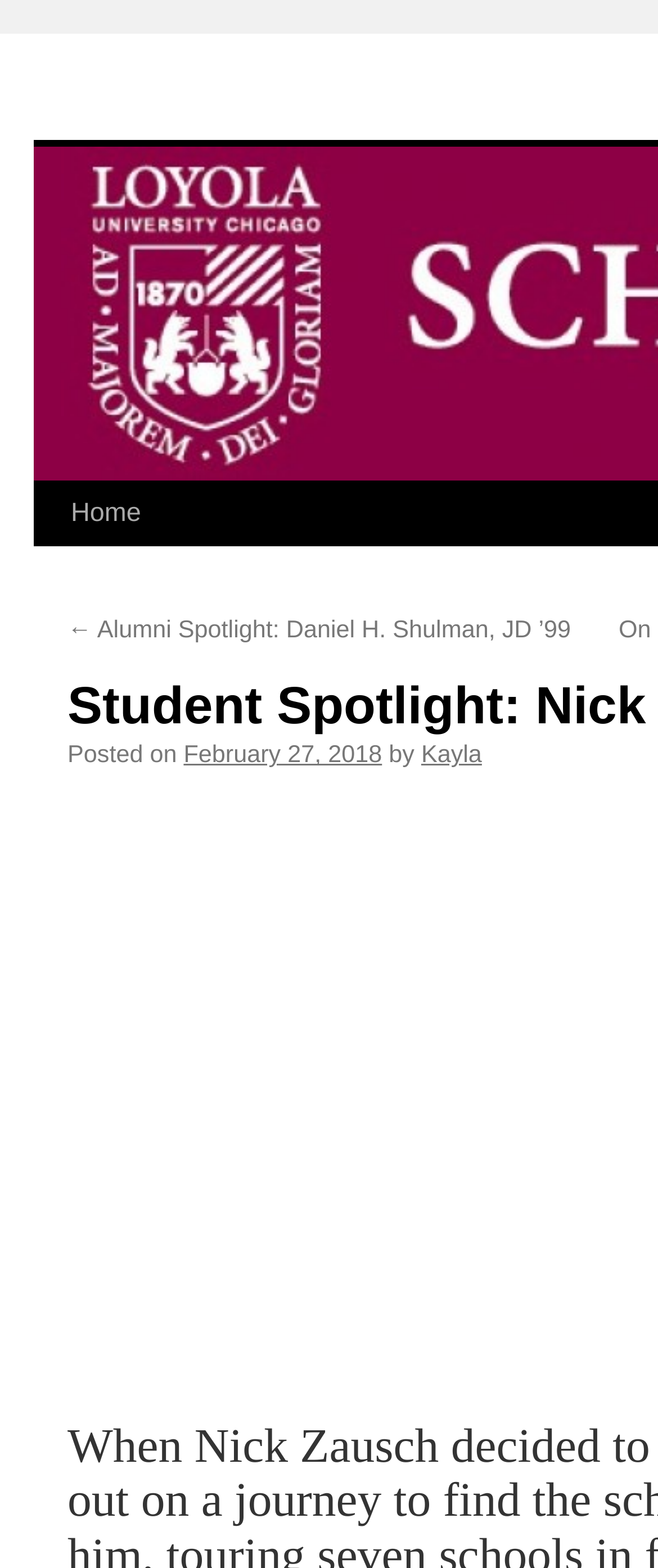Mark the bounding box of the element that matches the following description: "Kayla".

[0.64, 0.474, 0.732, 0.491]